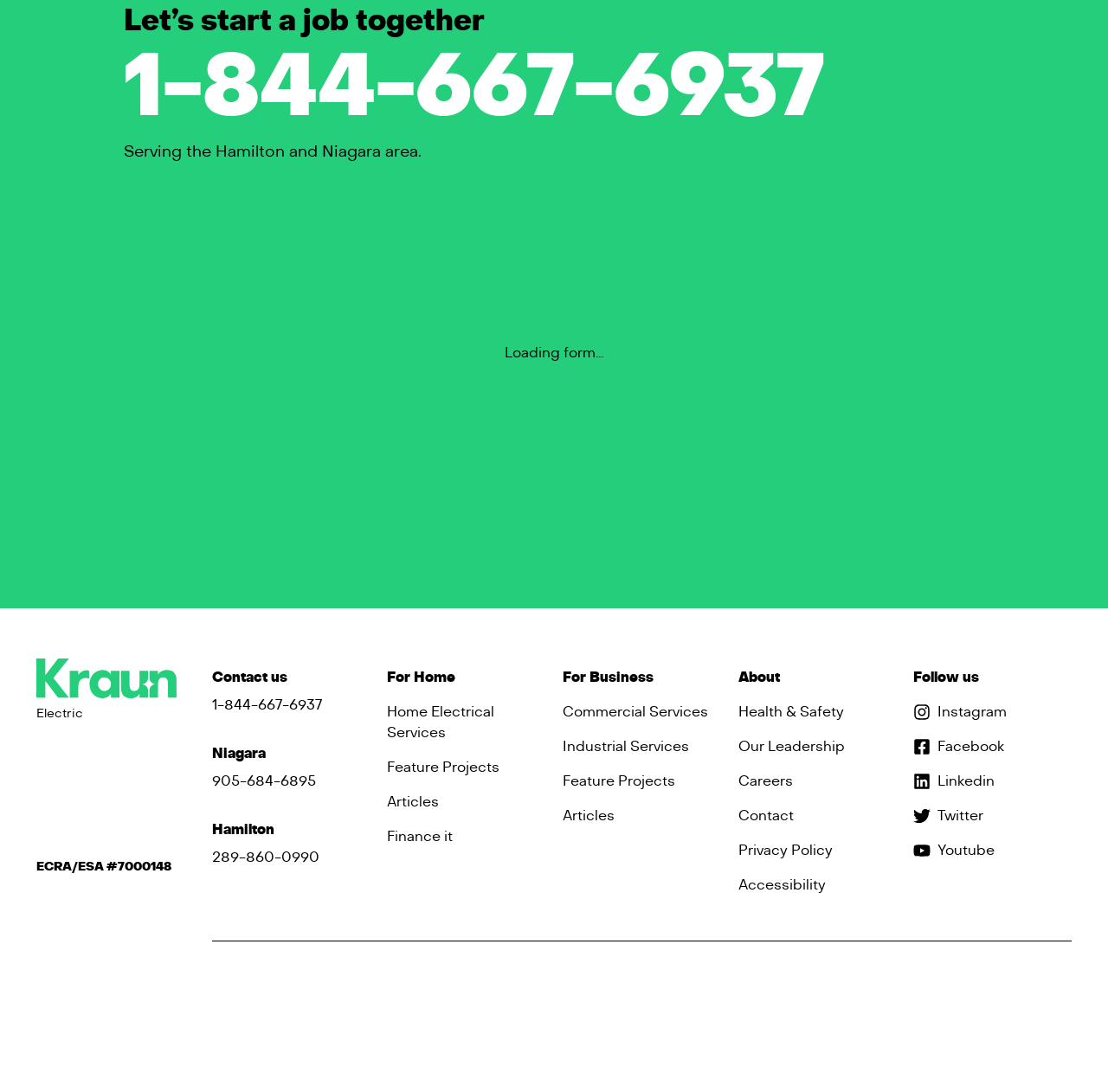Please analyze the image and provide a thorough answer to the question:
What is the company's policy on health and safety?

The company's policy on health and safety can be found in the bottom section of the webpage, where it lists 'Health & Safety' as one of the links under the 'About' section, indicating that the company has a policy on health and safety.